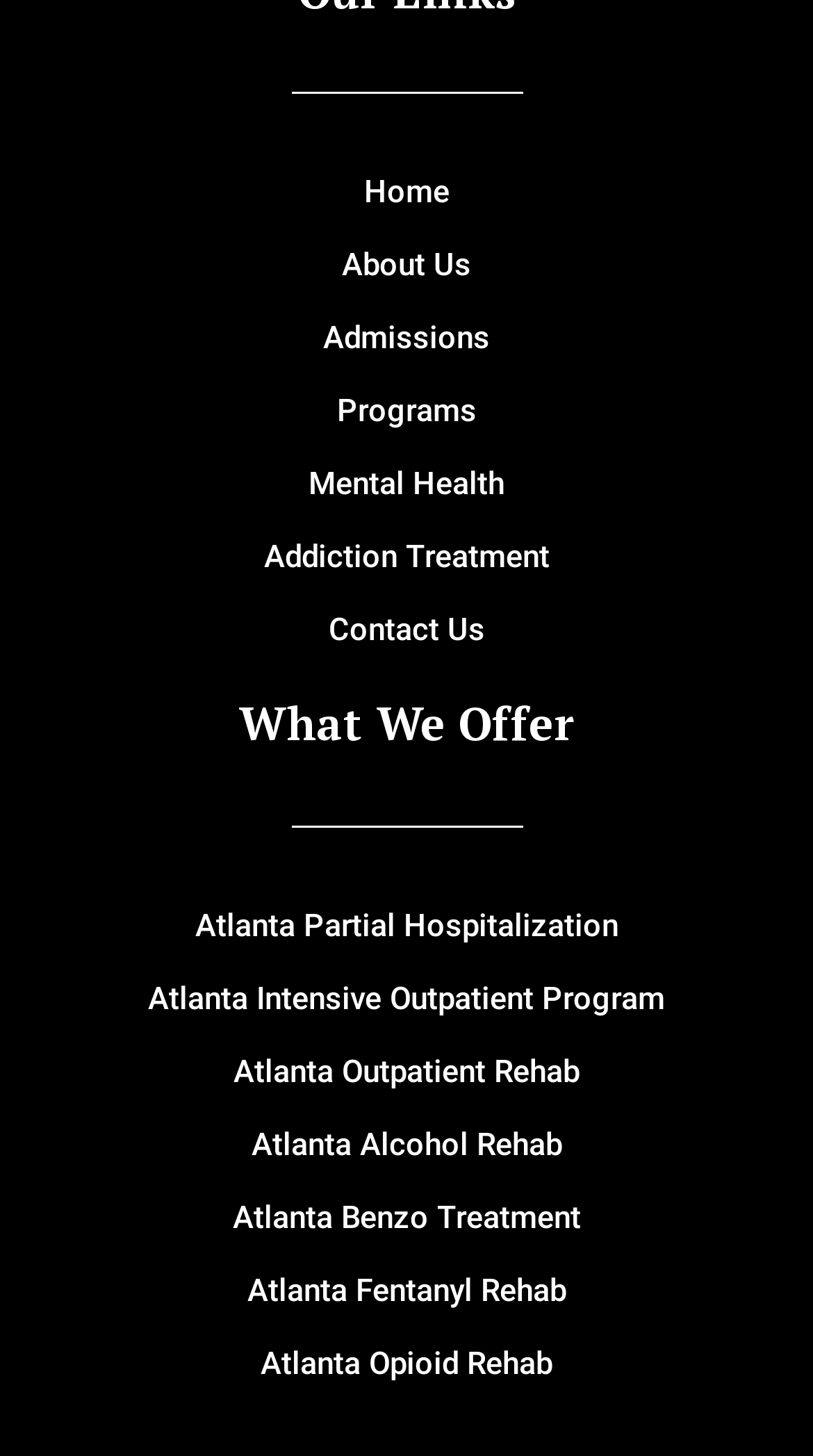Determine the bounding box coordinates of the section to be clicked to follow the instruction: "learn about mental health". The coordinates should be given as four float numbers between 0 and 1, formatted as [left, top, right, bottom].

[0.026, 0.316, 0.974, 0.35]